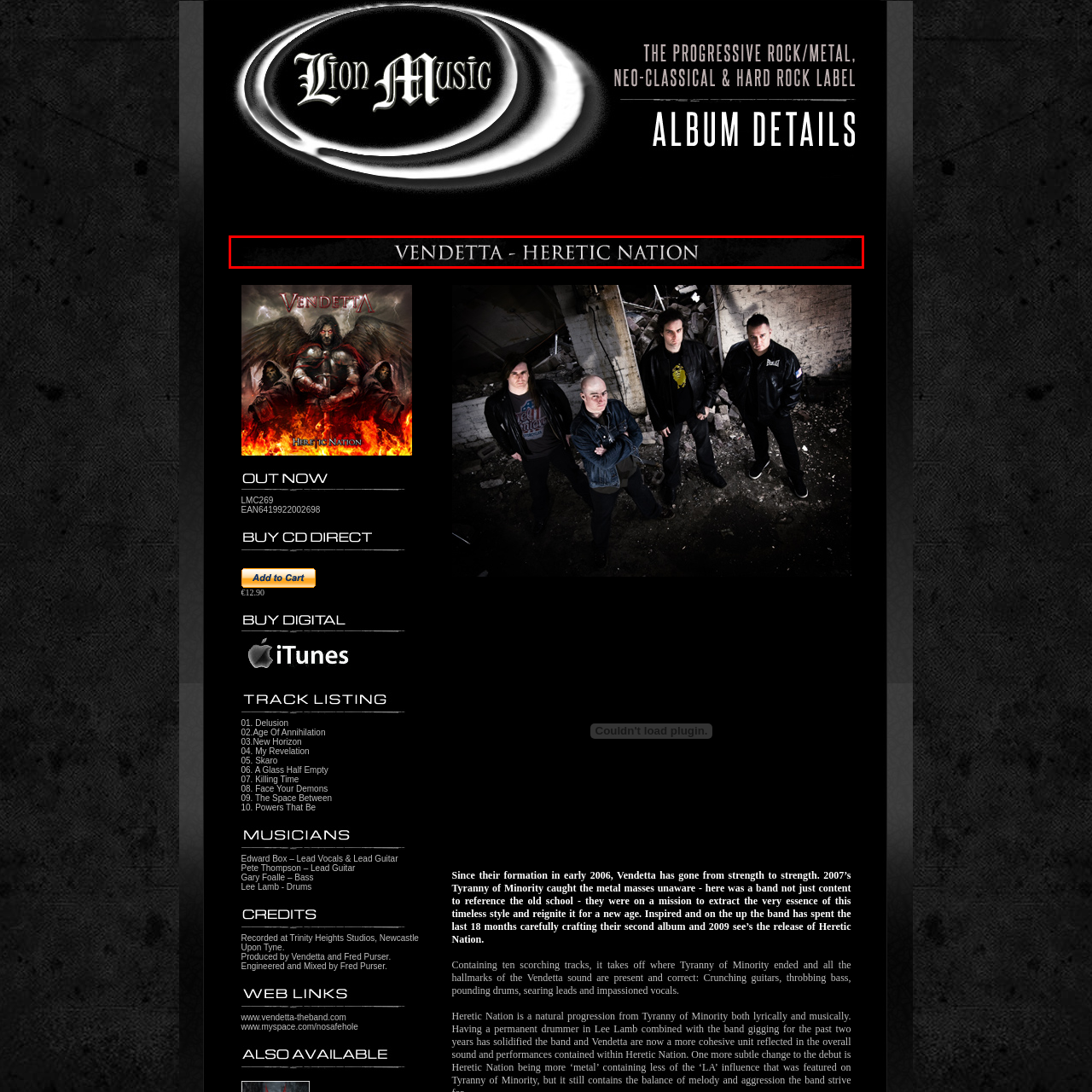Create a thorough and descriptive caption for the photo marked by the red boundary.

The image features the title "VENDETTA - HERETIC NATION," prominently displayed in a bold, striking font. The text is set against a dark background, enhancing its visibility and conveying a sense of intensity and depth that aligns with the themes often found in progressive, neoclassical, and hard rock music. This visual representation is likely a promotional element for Vendetta's album, which encapsulates the band's heavy and passionate sound, reflecting their journey and artistic evolution in the music industry since their formation in 2006. The design choice emphasizes the band's commitment to crafting music that reignites classic metal elements for a contemporary audience.